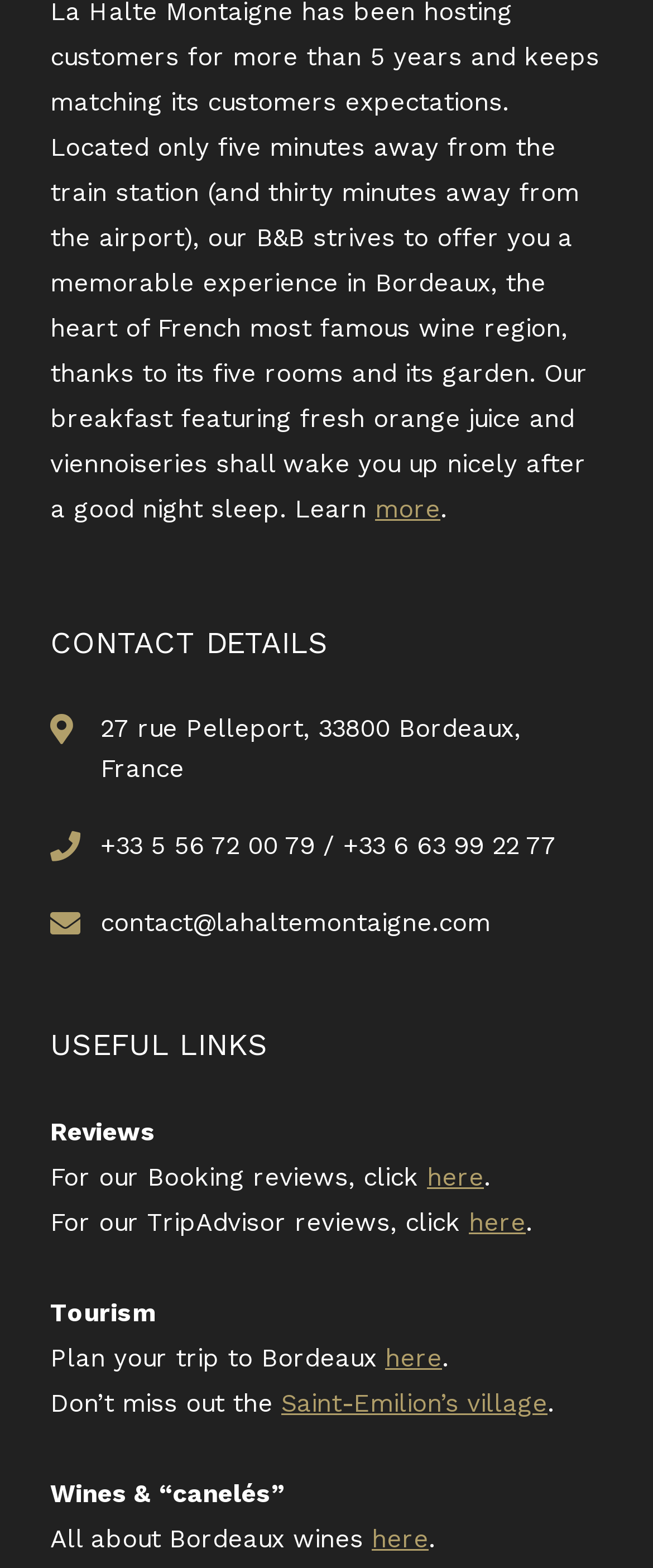Provide a one-word or short-phrase answer to the question:
How many useful links are provided?

5